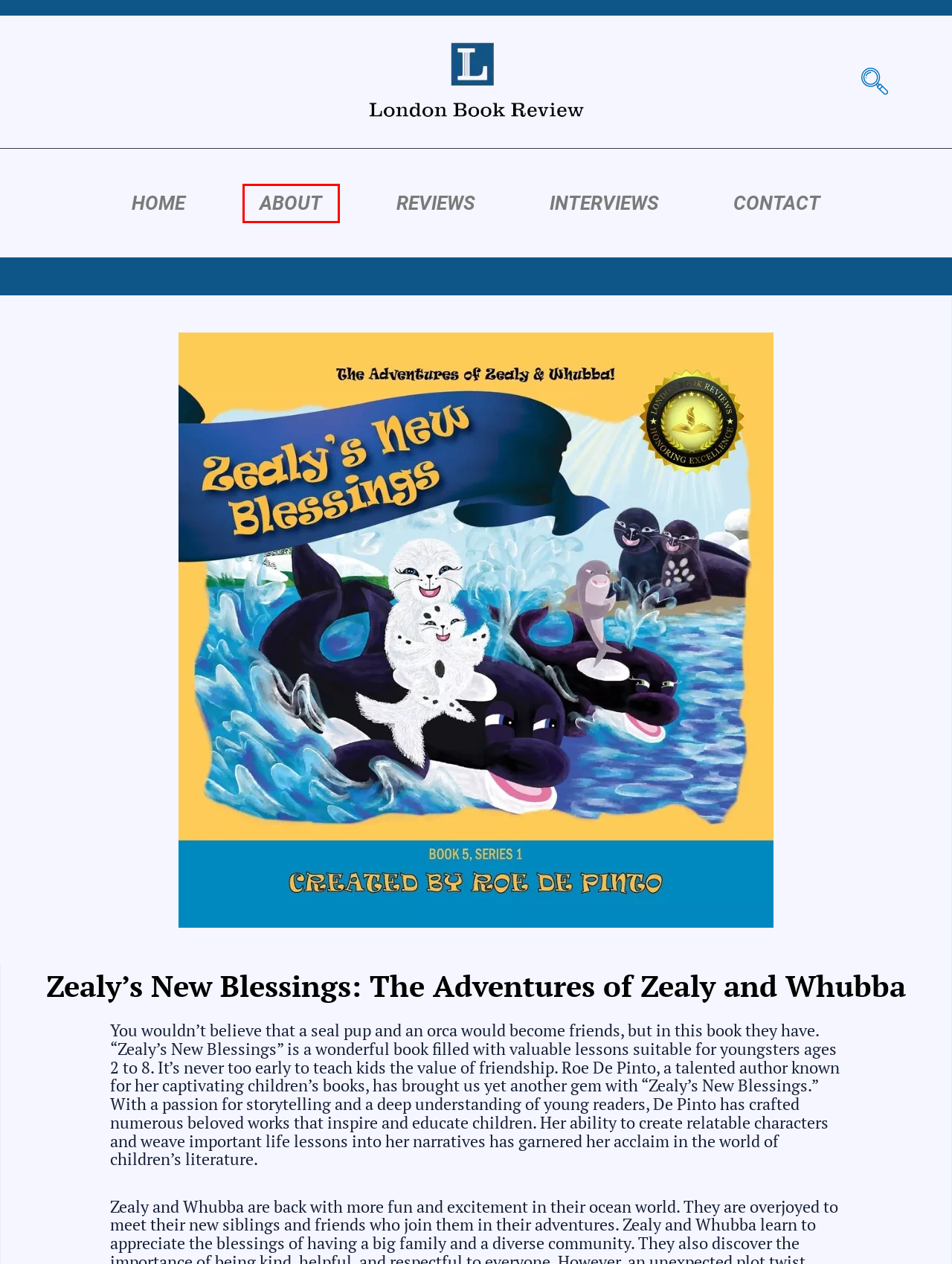A screenshot of a webpage is provided, featuring a red bounding box around a specific UI element. Identify the webpage description that most accurately reflects the new webpage after interacting with the selected element. Here are the candidates:
A. Contact – London Book Review
B. Why Men are Suspicious of Yoga: And Other Very, Very Funny Stories – London Book Review
C. Those Voices The Demons in Mom’s Mind – London Book Review
D. Reviews – London Book Review
E. London Book Review
F. Privacy Policy – London Book Review
G. About – London Book Review
H. Interviews – London Book Review

G